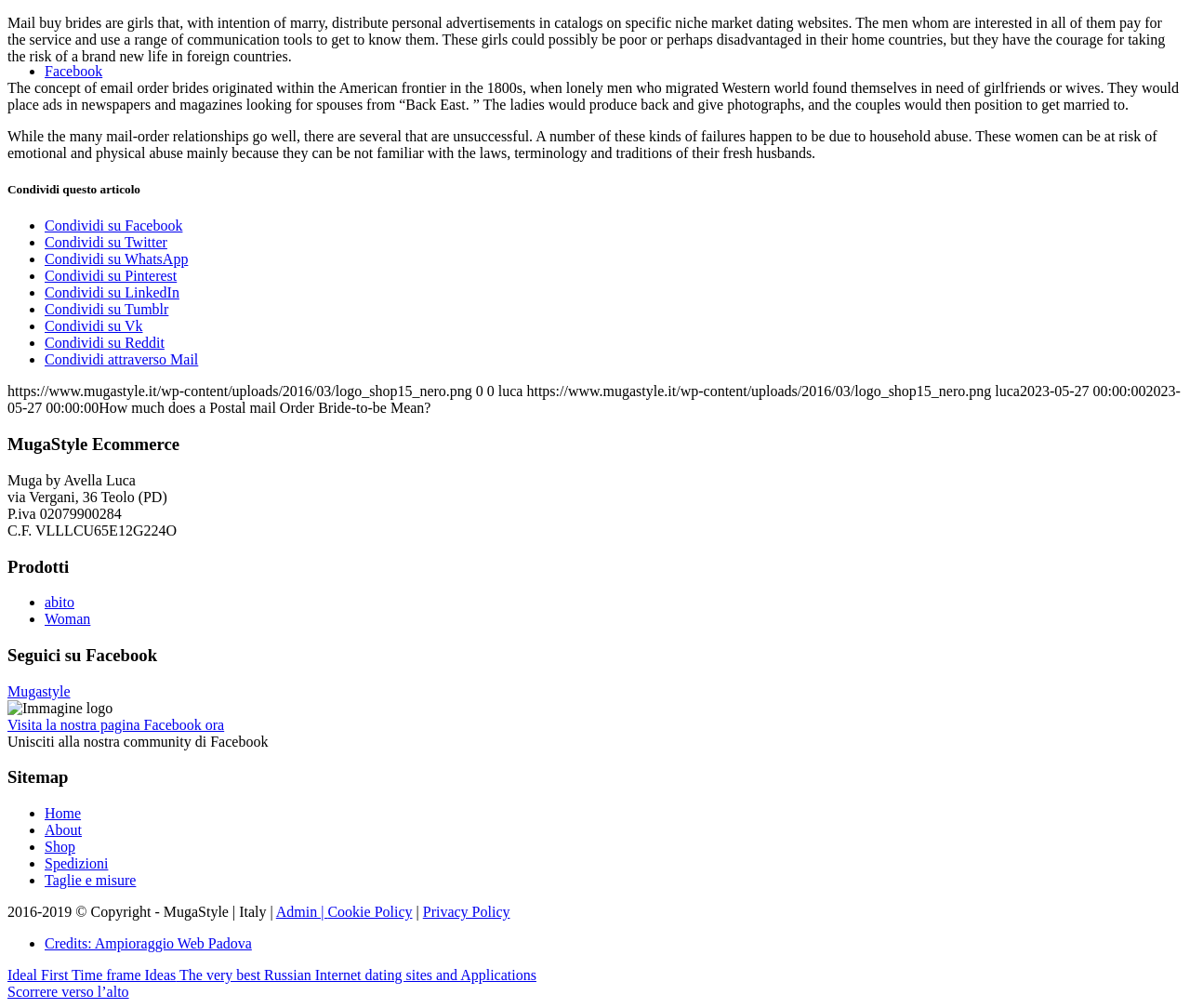Please give a succinct answer to the question in one word or phrase:
What is the topic of the article?

Mail order brides